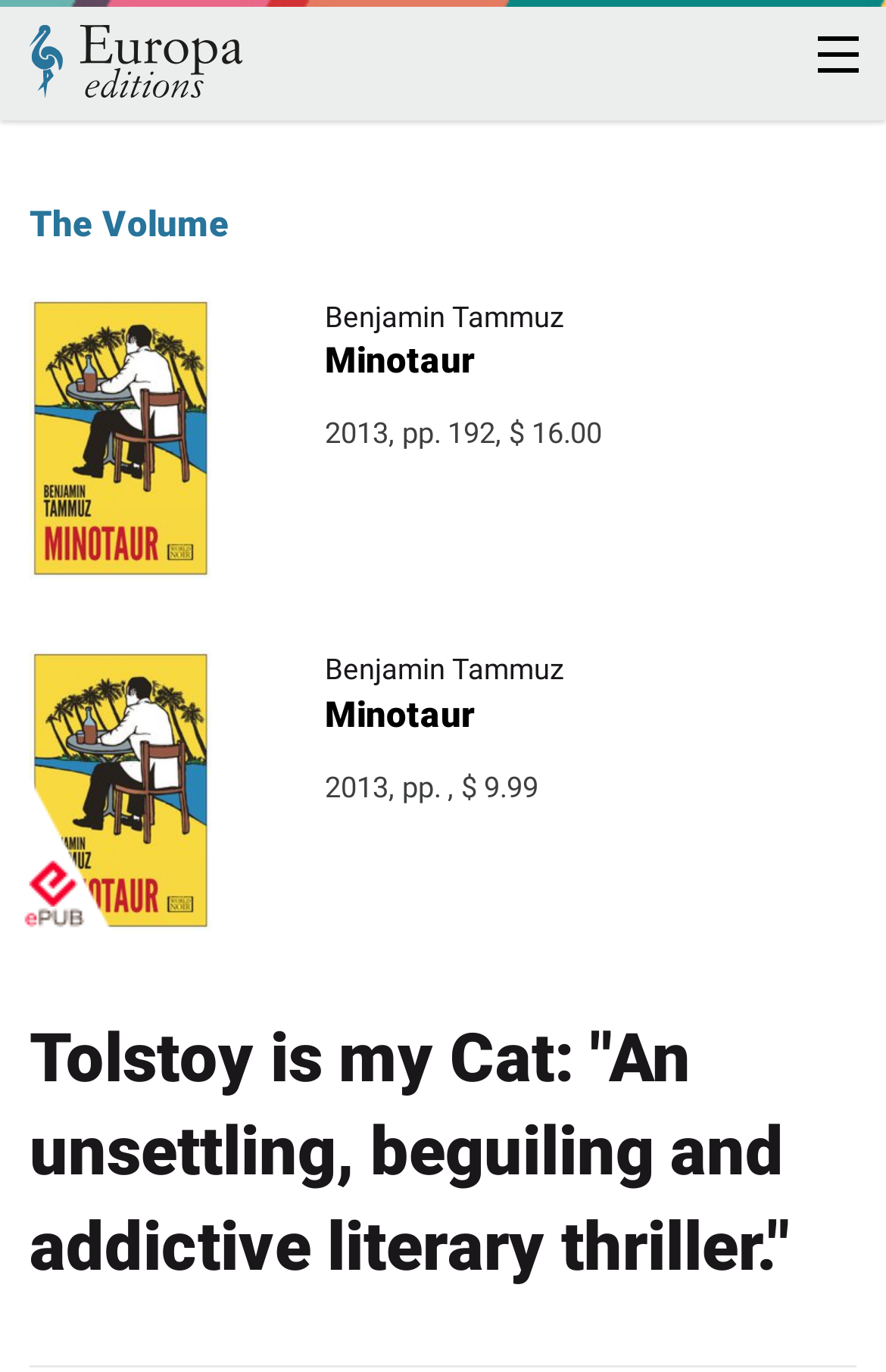Pinpoint the bounding box coordinates of the element that must be clicked to accomplish the following instruction: "Search for a book". The coordinates should be in the format of four float numbers between 0 and 1, i.e., [left, top, right, bottom].

[0.0, 0.092, 0.8, 0.158]